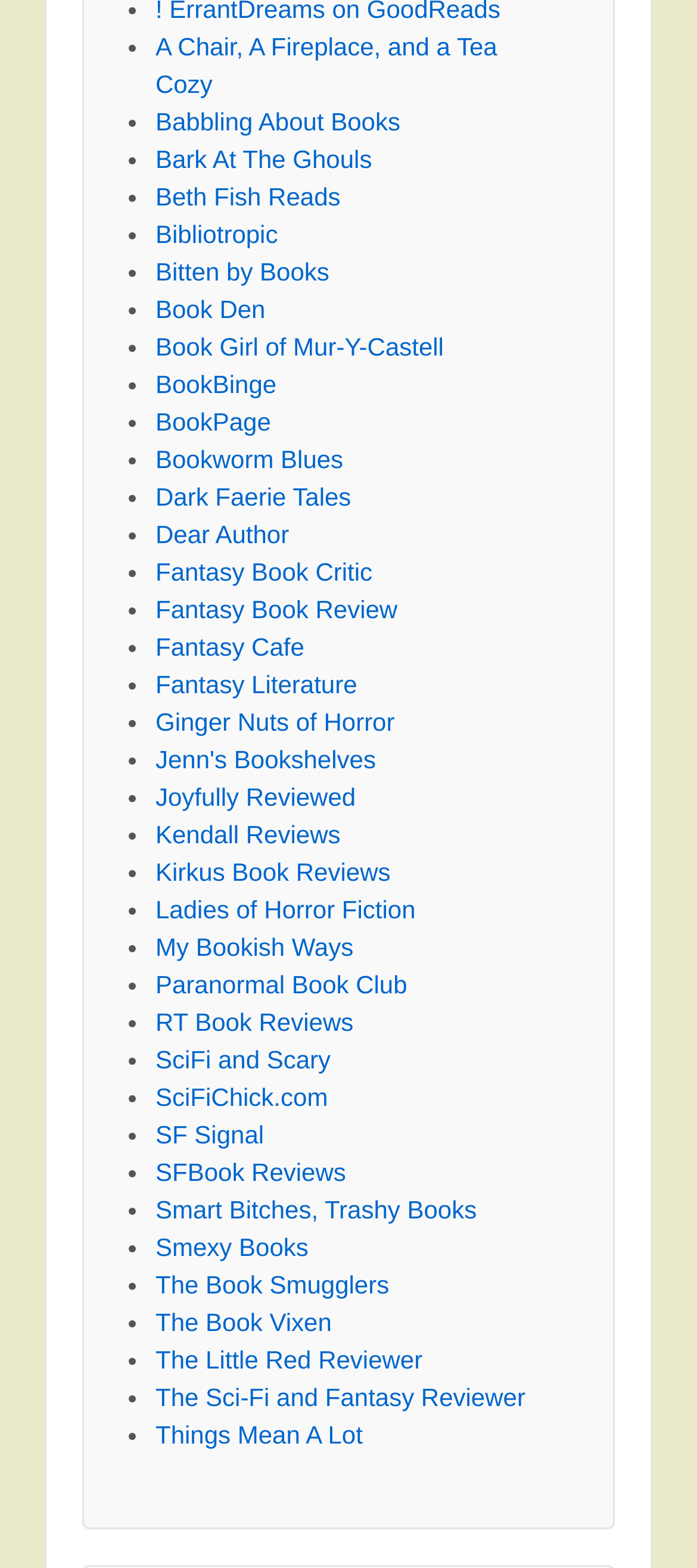Please identify the bounding box coordinates of the clickable area that will fulfill the following instruction: "Check out Fantasy Book Critic". The coordinates should be in the format of four float numbers between 0 and 1, i.e., [left, top, right, bottom].

[0.223, 0.355, 0.534, 0.373]